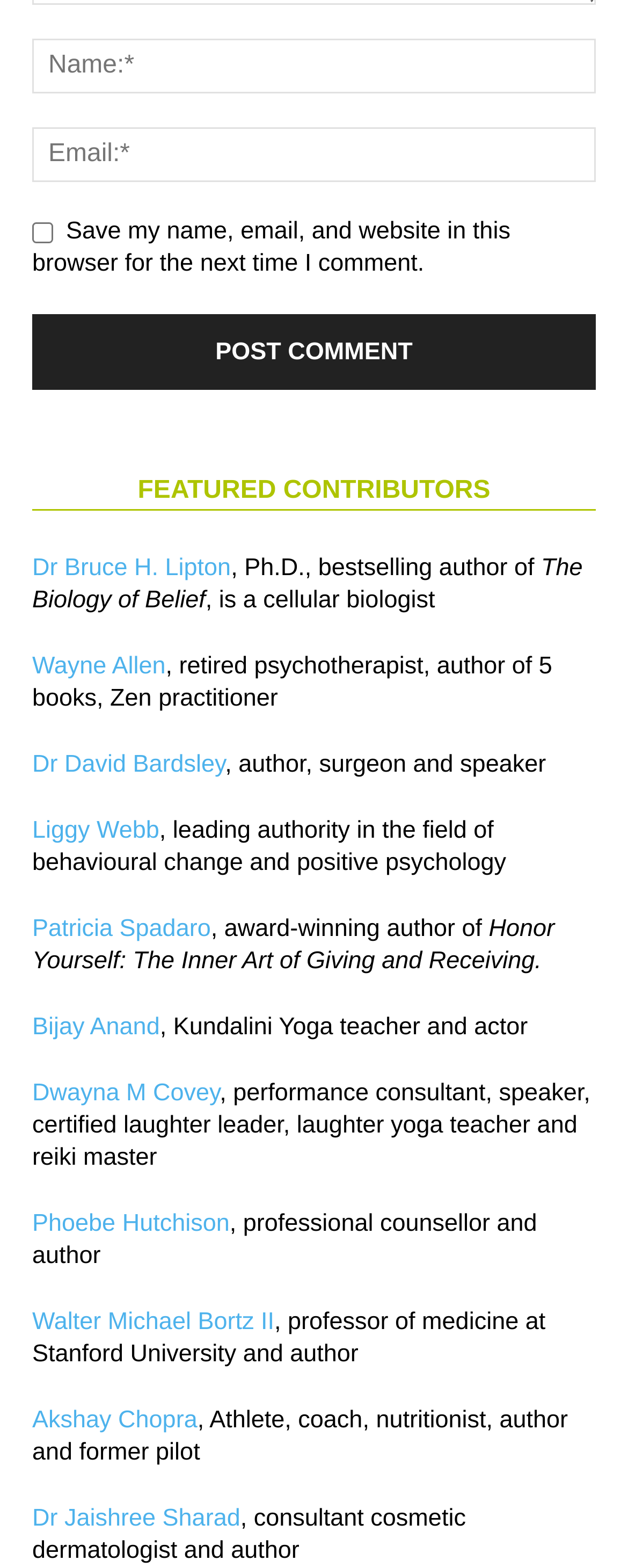Use a single word or phrase to answer the question: 
What is the action of the button?

Post Comment